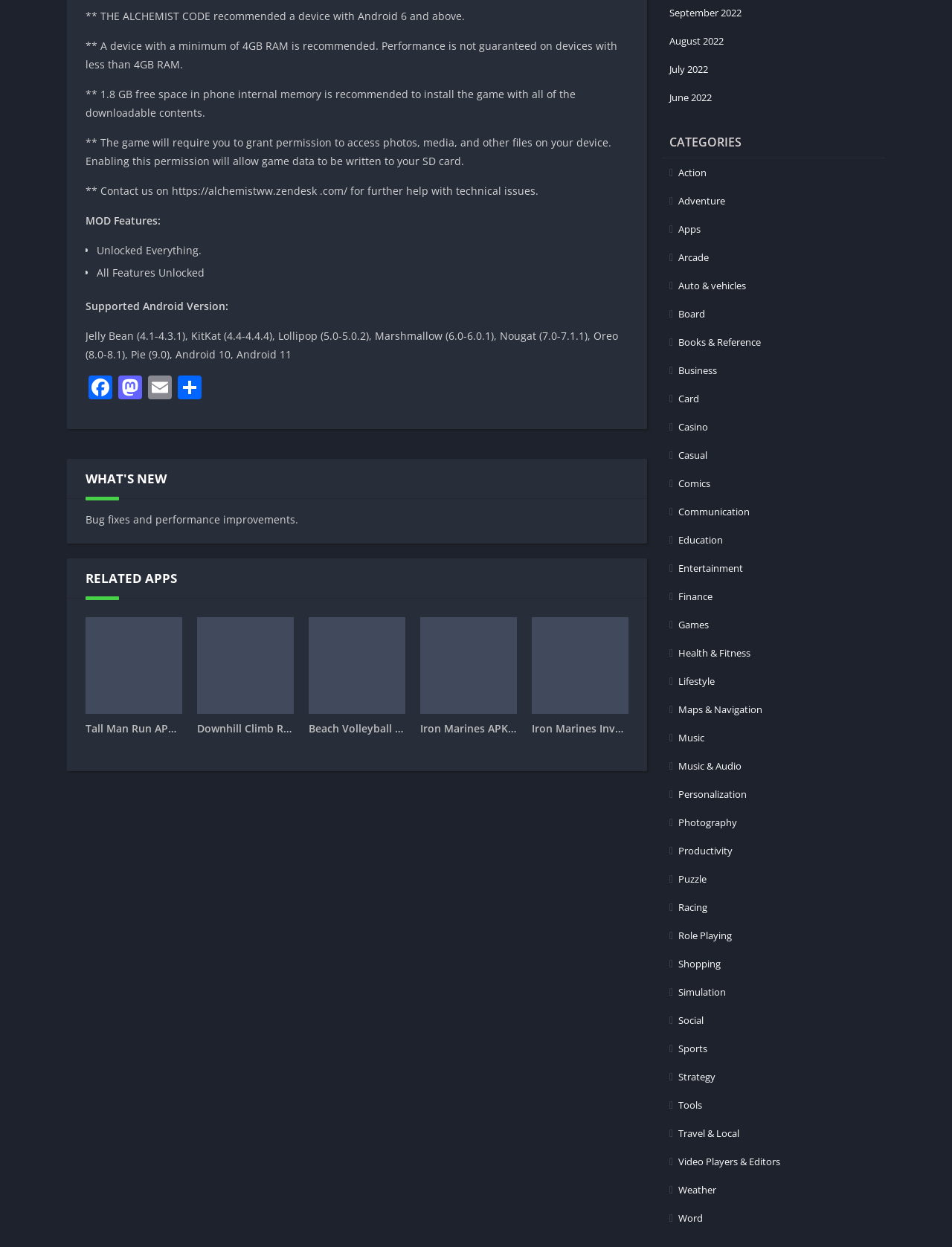Please identify the bounding box coordinates of the element that needs to be clicked to execute the following command: "Check MOD Features". Provide the bounding box using four float numbers between 0 and 1, formatted as [left, top, right, bottom].

[0.09, 0.171, 0.169, 0.182]